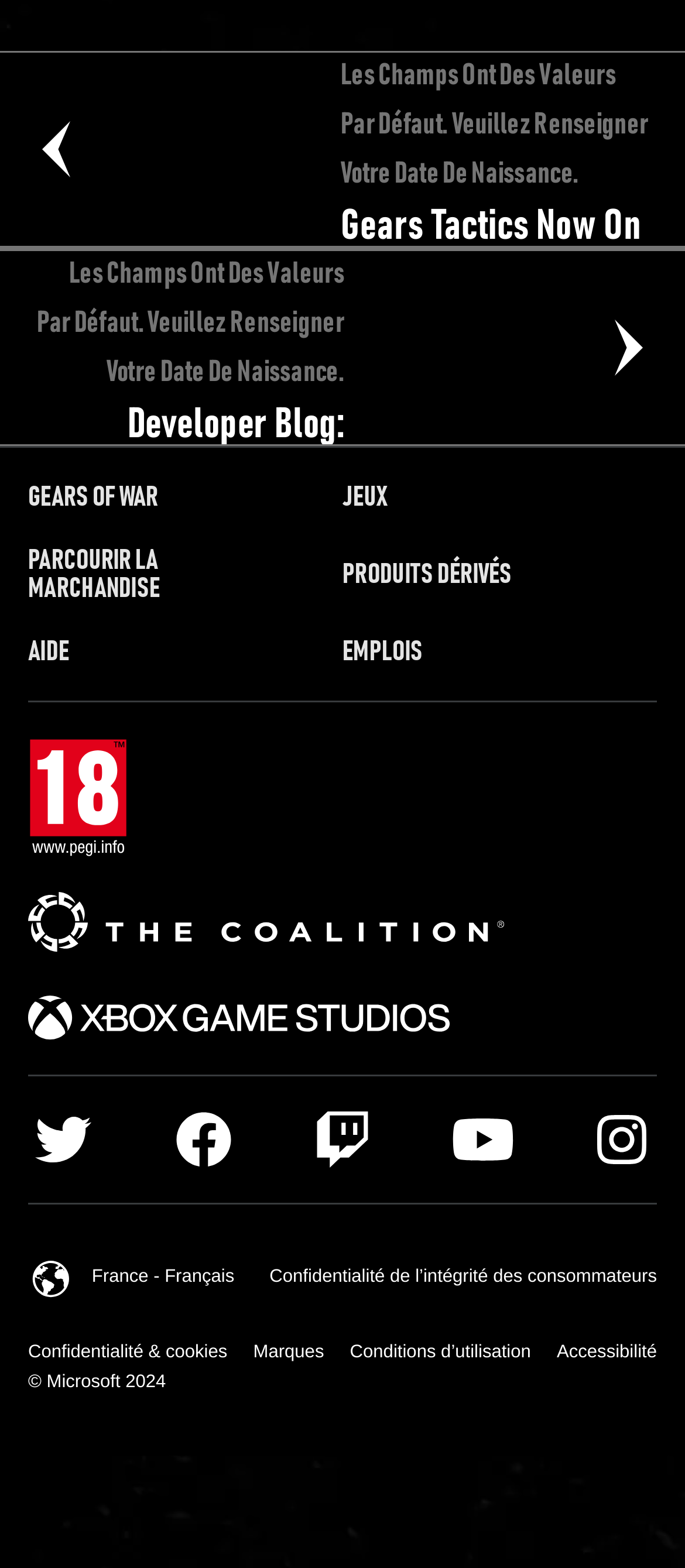Identify the bounding box coordinates for the UI element described by the following text: "aria-label="Twitch" title="Twitch"". Provide the coordinates as four float numbers between 0 and 1, in the format [left, top, right, bottom].

[0.449, 0.709, 0.551, 0.745]